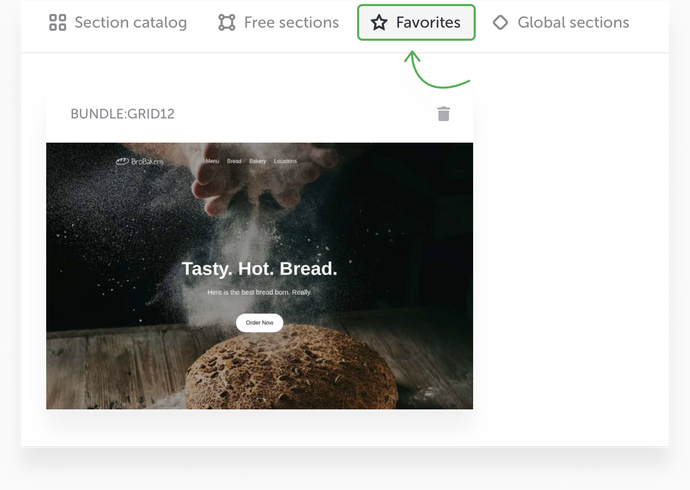How many options are above the 'Favorites' button?
Please give a well-detailed answer to the question.

Just above the 'Favorites' button are options for 'Section catalog', 'Free sections', and 'Global sections', providing a clear, user-friendly interface.